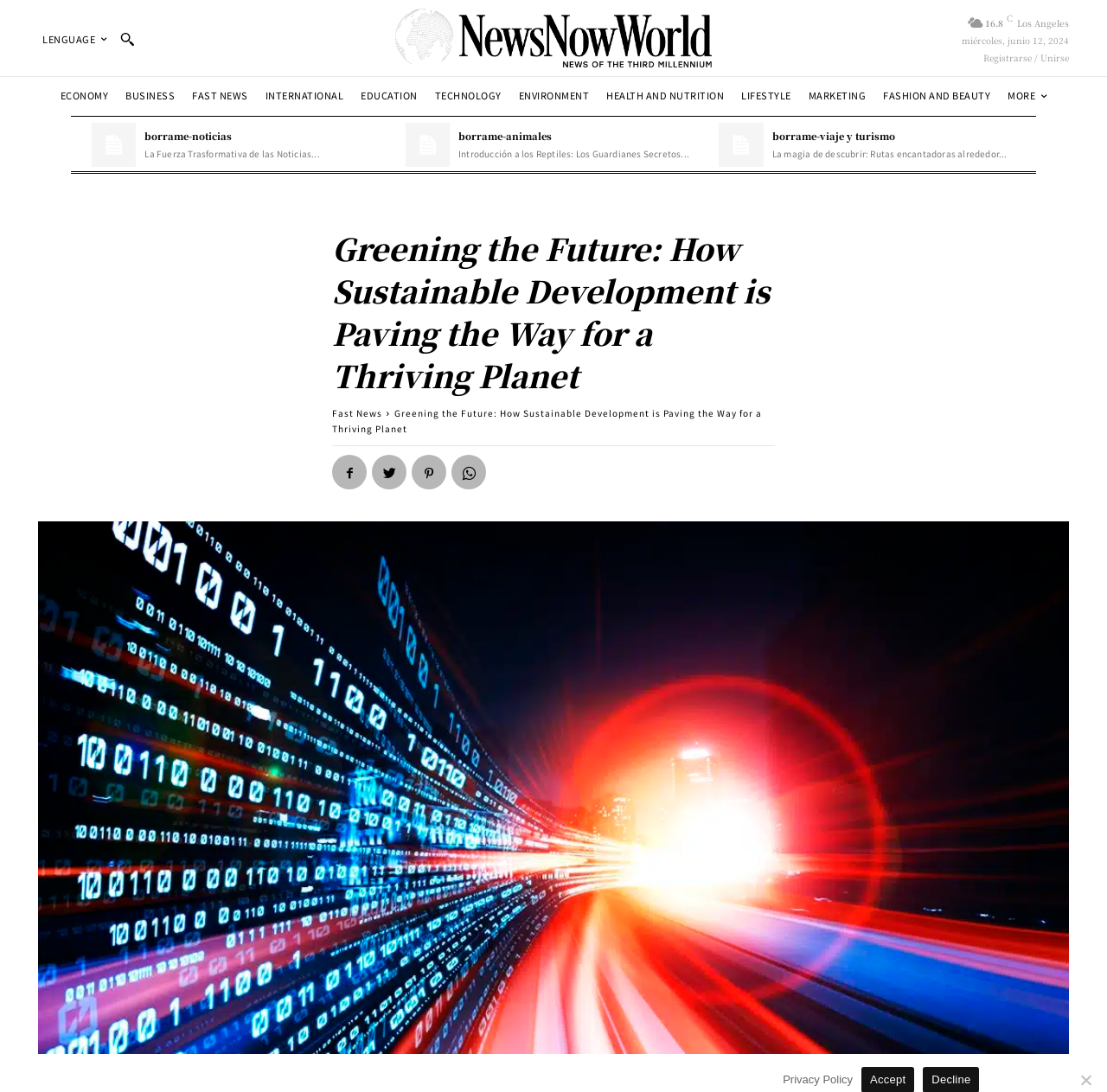Please respond to the question using a single word or phrase:
What is the purpose of the 'Search' button?

To search for news articles